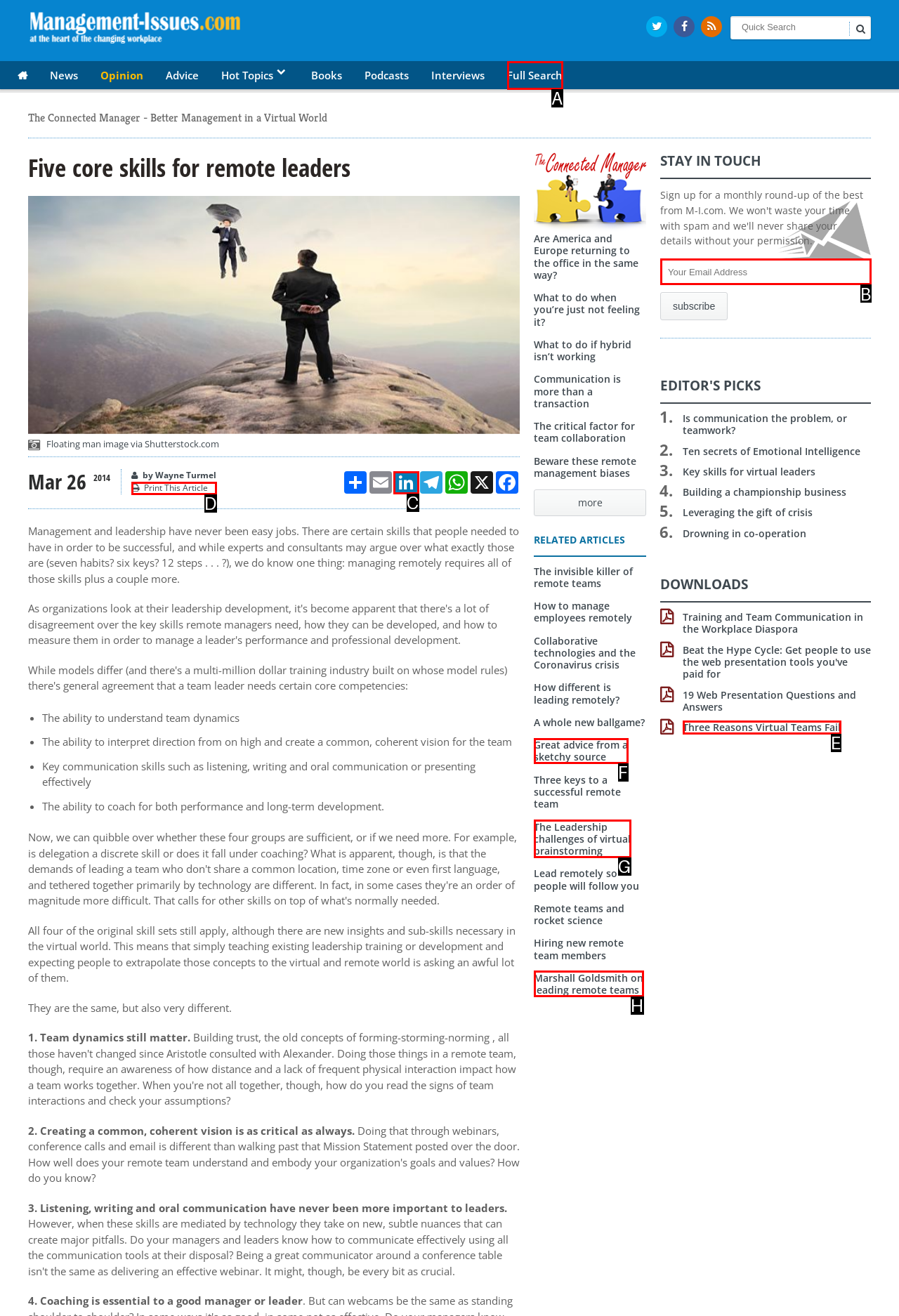Identify the UI element that best fits the description: Print This Article
Respond with the letter representing the correct option.

D